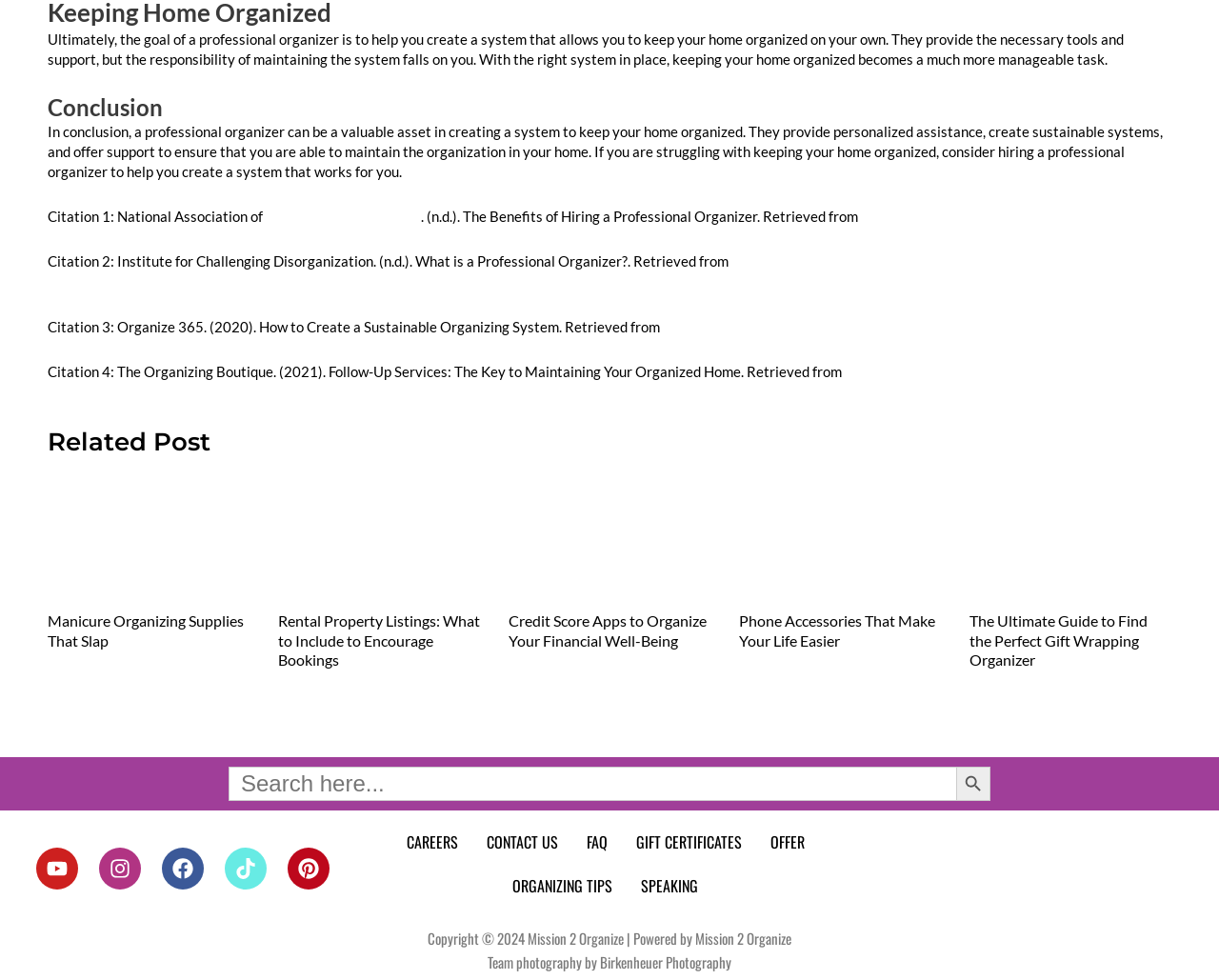Give a concise answer using only one word or phrase for this question:
What is the main topic of the webpage?

Professional Organizing